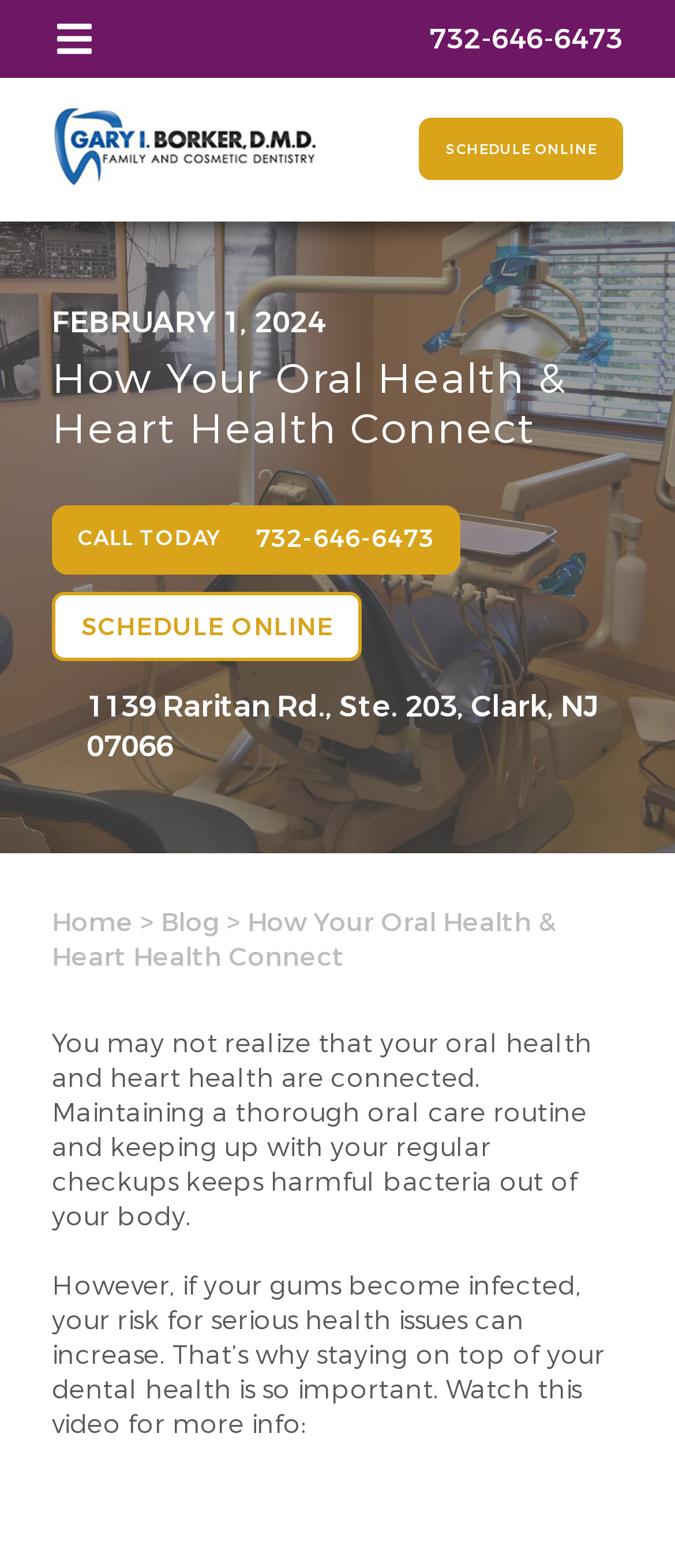Show the bounding box coordinates of the region that should be clicked to follow the instruction: "Schedule an appointment online."

[0.621, 0.076, 0.923, 0.115]